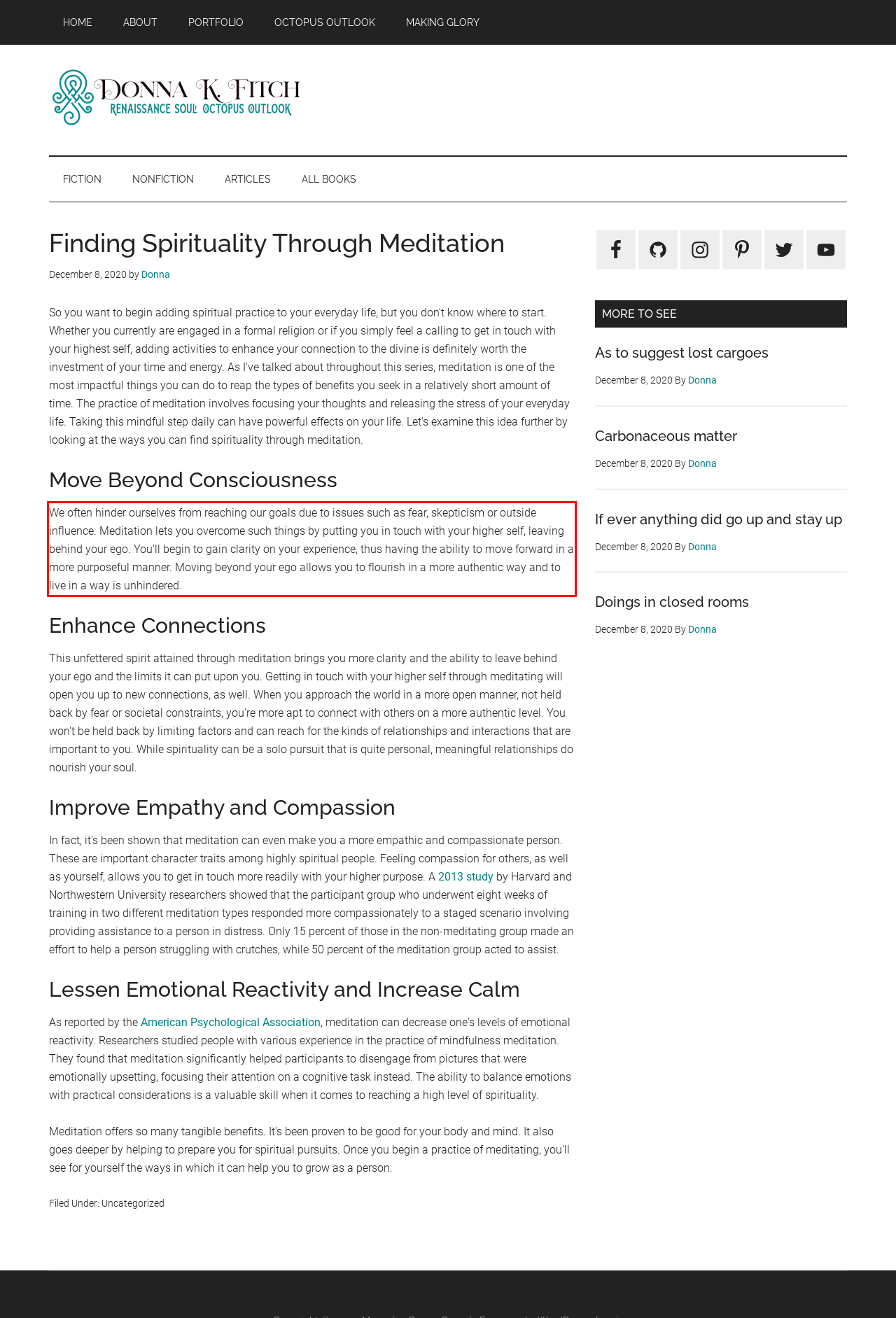Examine the webpage screenshot and use OCR to obtain the text inside the red bounding box.

We often hinder ourselves from reaching our goals due to issues such as fear, skepticism or outside influence. Meditation lets you overcome such things by putting you in touch with your higher self, leaving behind your ego. You'll begin to gain clarity on your experience, thus having the ability to move forward in a more purposeful manner. Moving beyond your ego allows you to flourish in a more authentic way and to live in a way is unhindered.